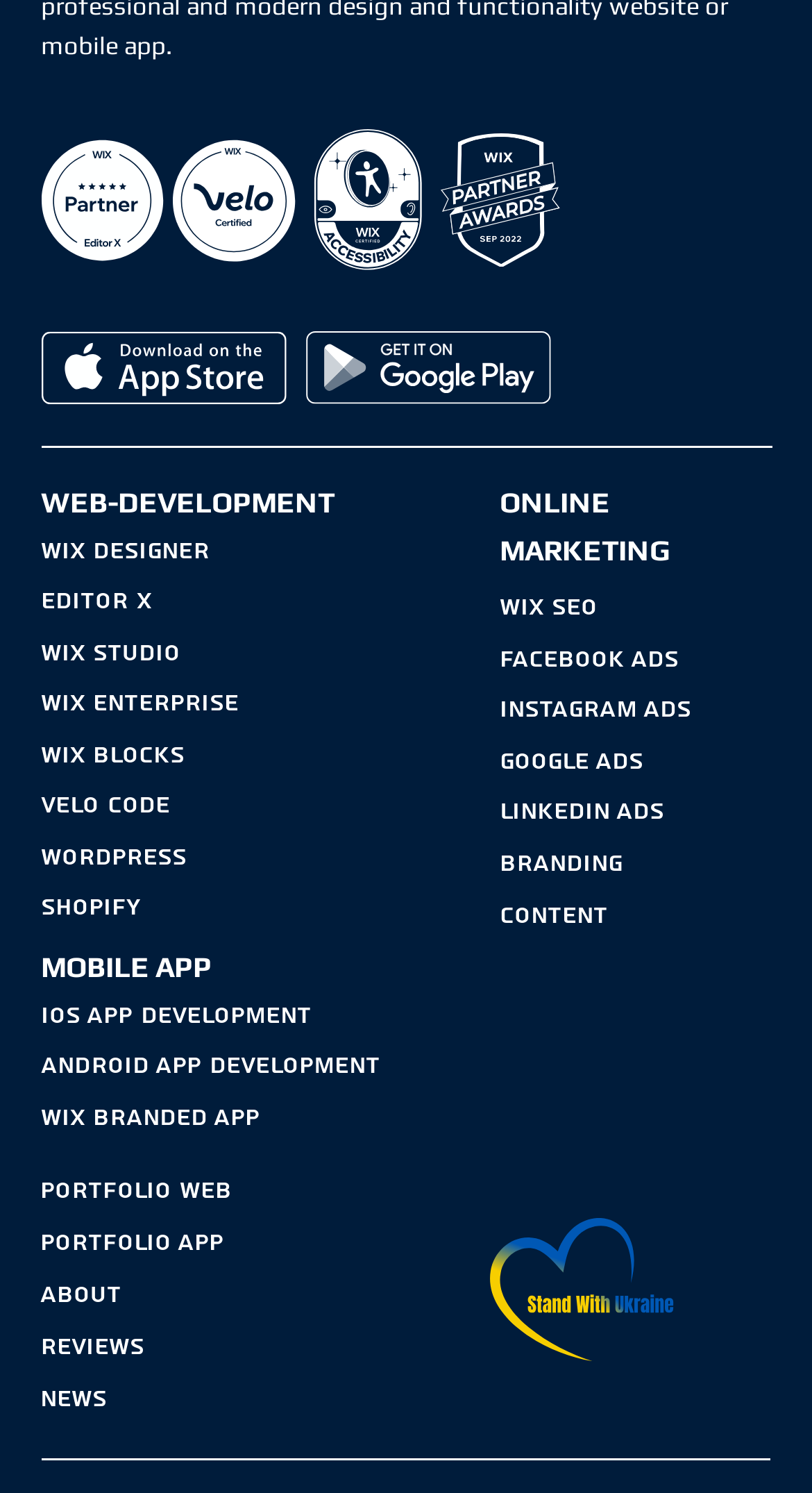Locate the bounding box coordinates of the element's region that should be clicked to carry out the following instruction: "Explore WIX DESIGNER". The coordinates need to be four float numbers between 0 and 1, i.e., [left, top, right, bottom].

[0.05, 0.352, 0.306, 0.386]